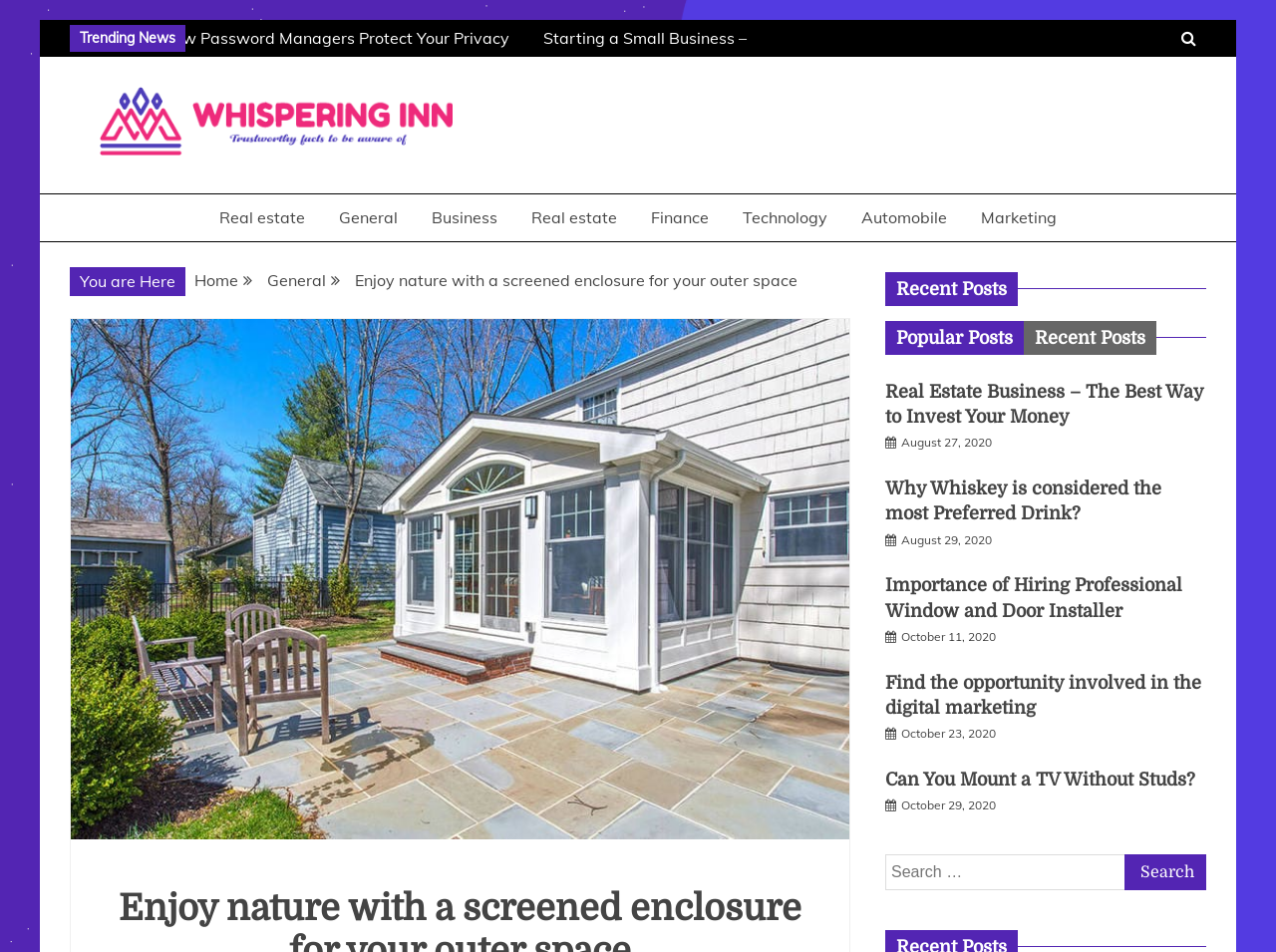Please find the bounding box coordinates of the clickable region needed to complete the following instruction: "Search for something". The bounding box coordinates must consist of four float numbers between 0 and 1, i.e., [left, top, right, bottom].

[0.694, 0.897, 0.945, 0.935]